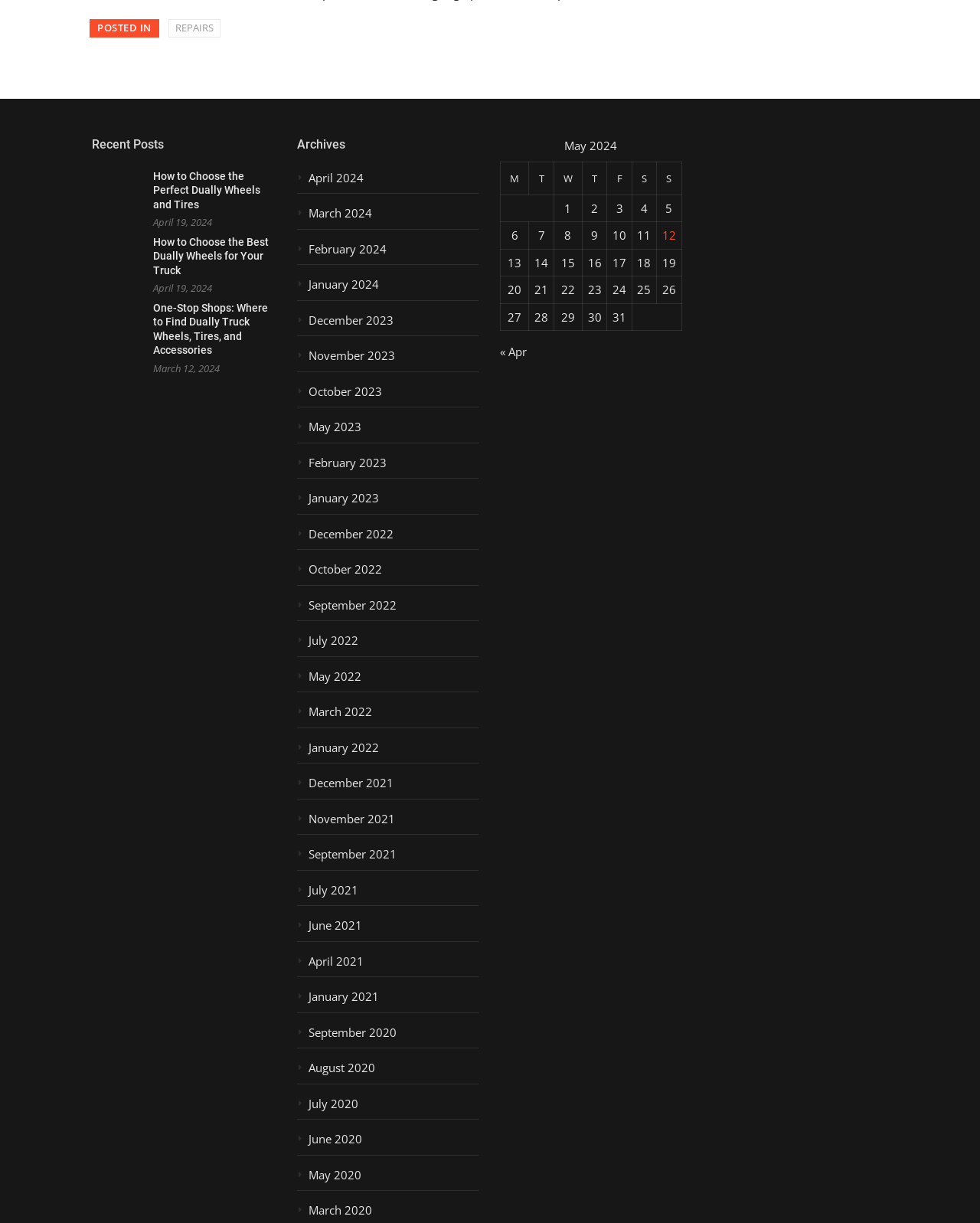Please find the bounding box coordinates of the element that must be clicked to perform the given instruction: "Check the table for 'May 2024'". The coordinates should be four float numbers from 0 to 1, i.e., [left, top, right, bottom].

[0.51, 0.112, 0.696, 0.271]